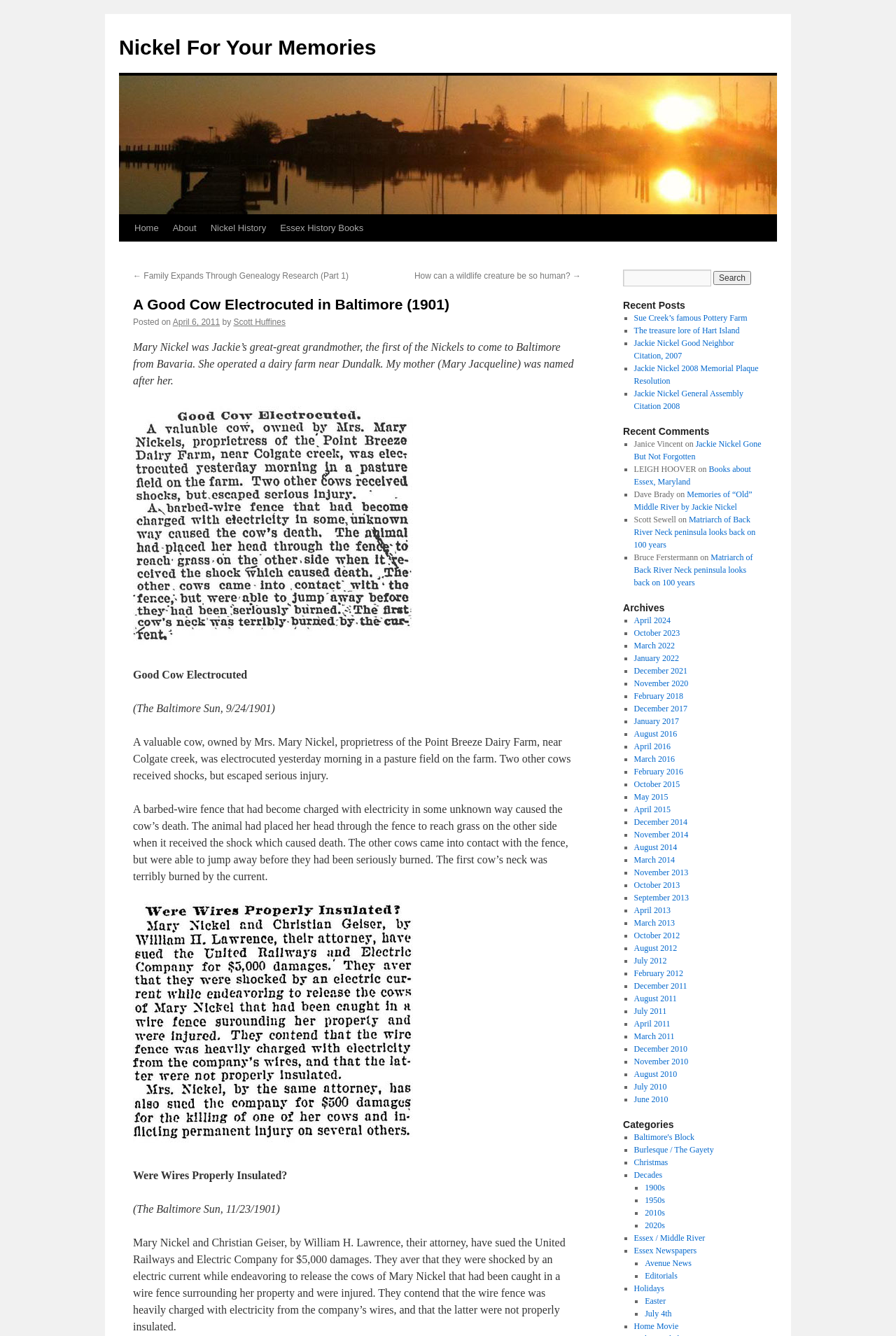Find the bounding box coordinates for the HTML element specified by: "Contact".

None